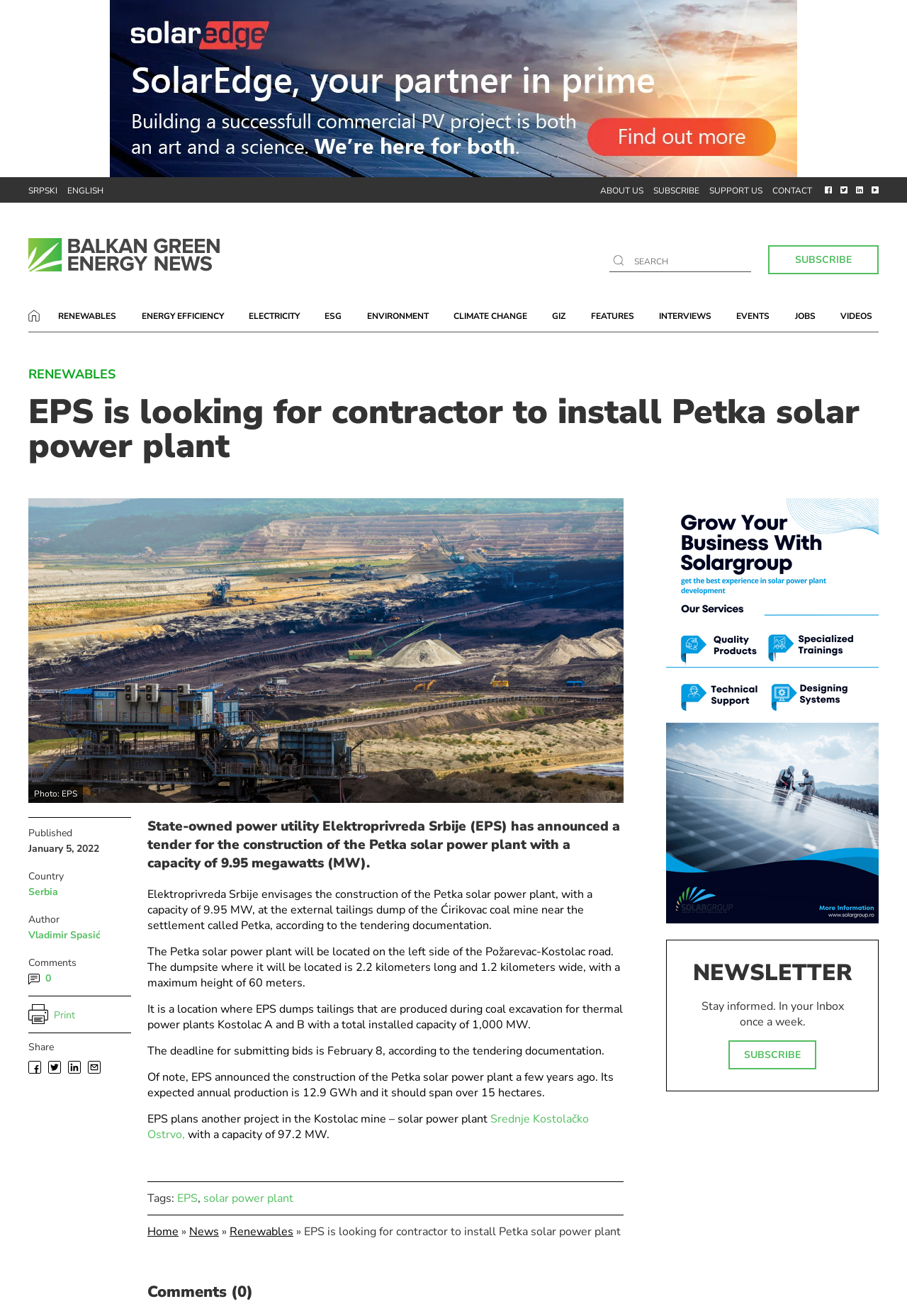Locate the bounding box coordinates of the clickable region to complete the following instruction: "Subscribe to the newsletter."

[0.847, 0.191, 0.969, 0.203]